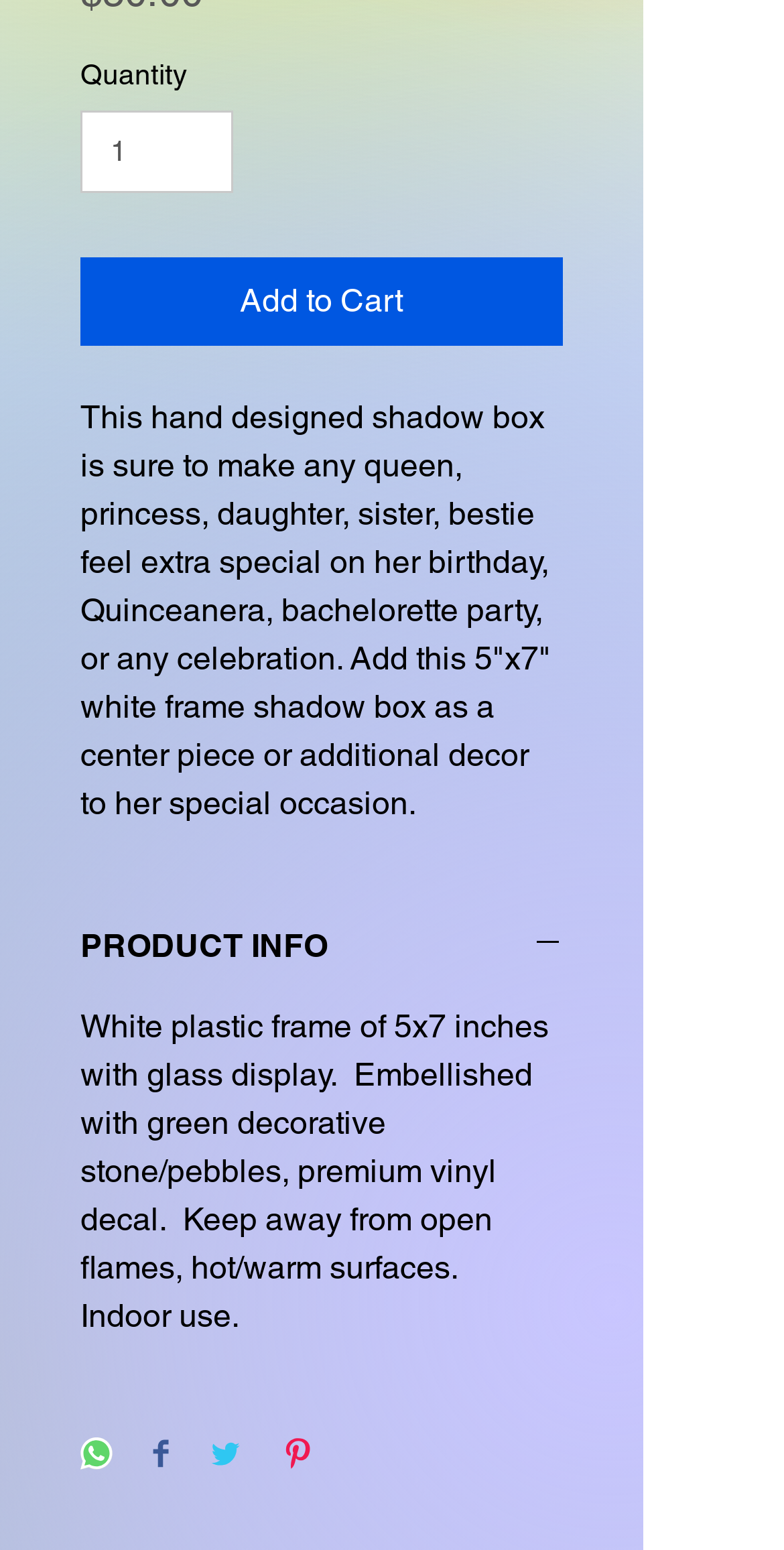How can the product be shared?
Your answer should be a single word or phrase derived from the screenshot.

On WhatsApp, Facebook, Twitter, Pinterest